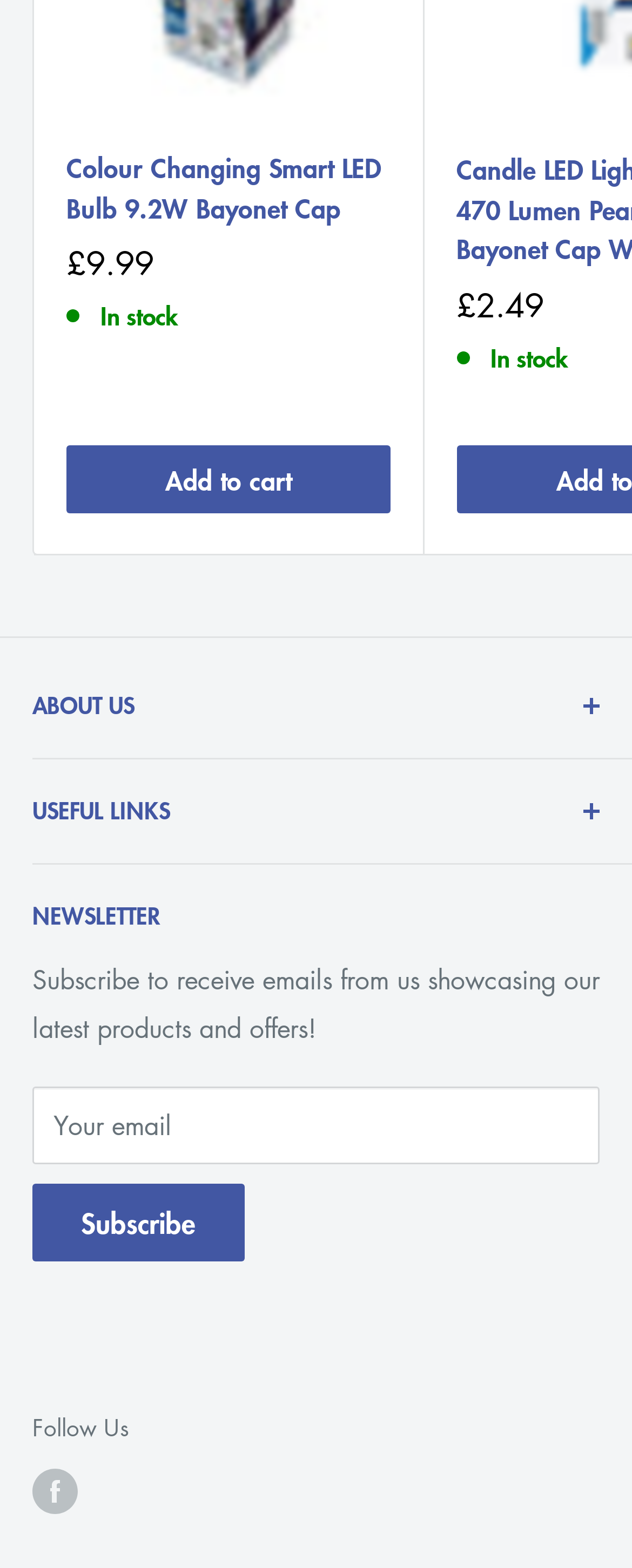Identify the bounding box coordinates for the UI element described as: "Subscribe".

[0.051, 0.755, 0.387, 0.804]